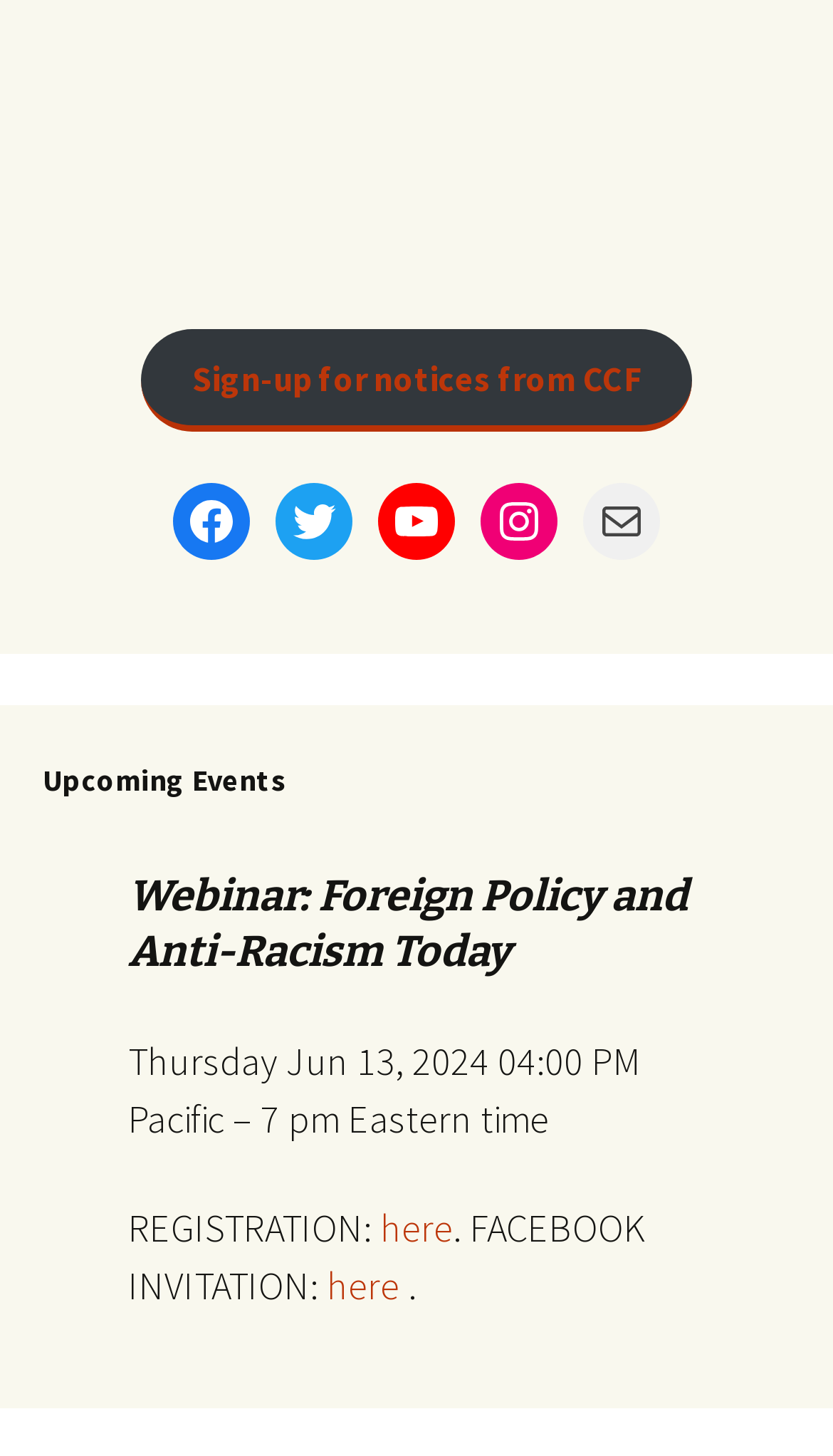Determine the coordinates of the bounding box for the clickable area needed to execute this instruction: "View Facebook invitation".

[0.392, 0.866, 0.479, 0.9]